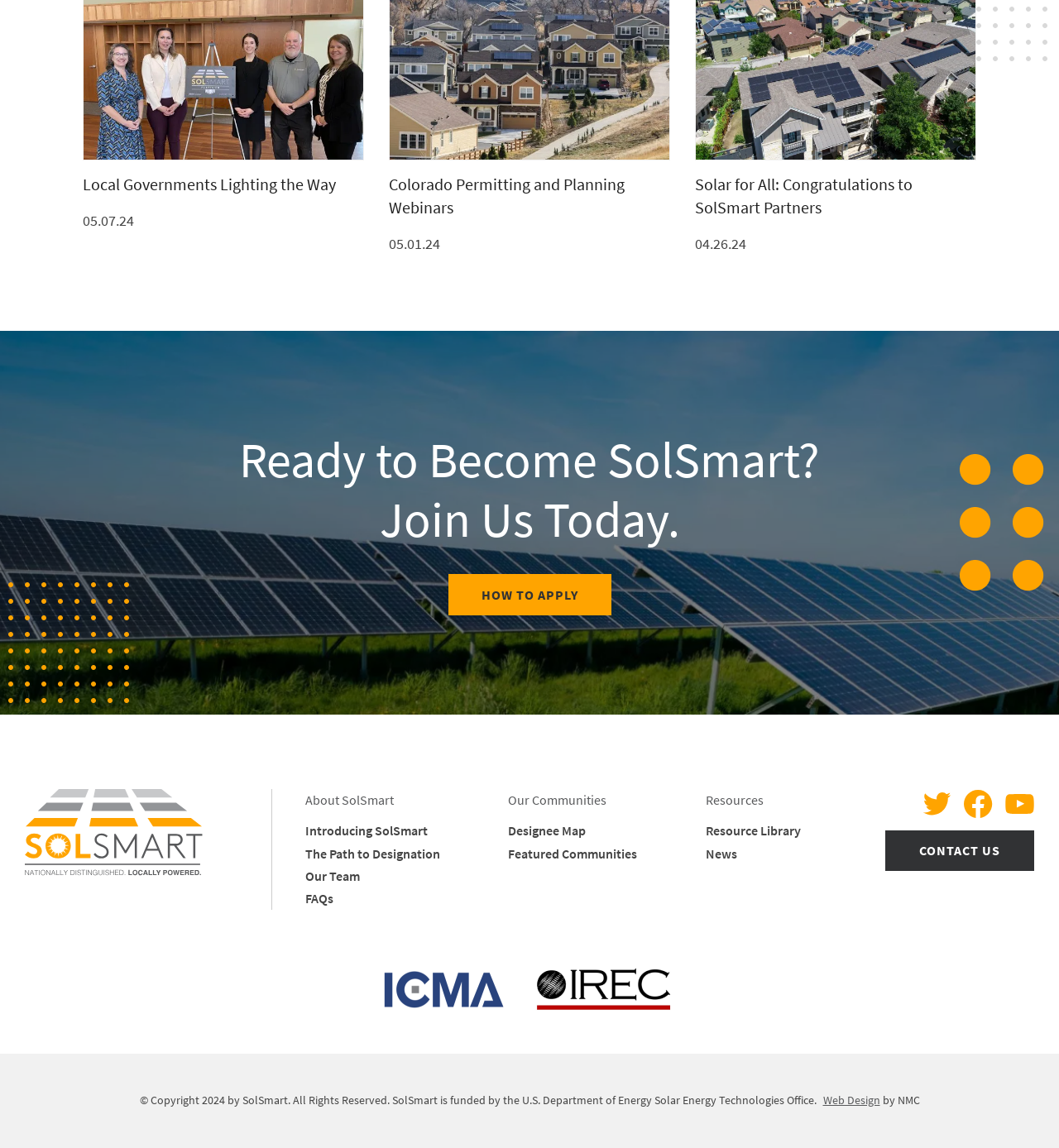Show me the bounding box coordinates of the clickable region to achieve the task as per the instruction: "Read about Introducing SolSmart".

[0.288, 0.716, 0.404, 0.731]